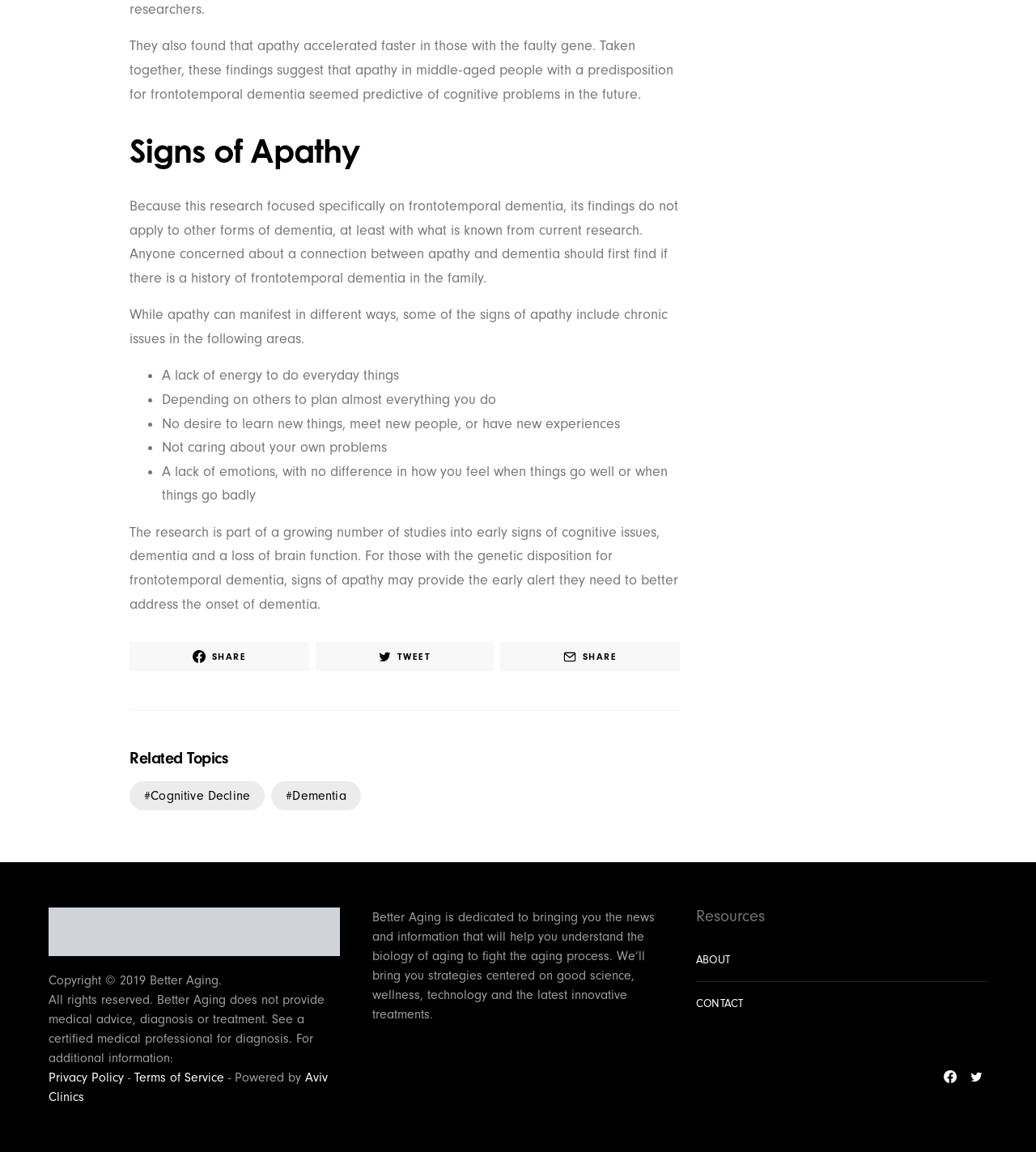Please find the bounding box coordinates of the element's region to be clicked to carry out this instruction: "Learn about Aviv Clinics".

[0.047, 0.929, 0.316, 0.959]